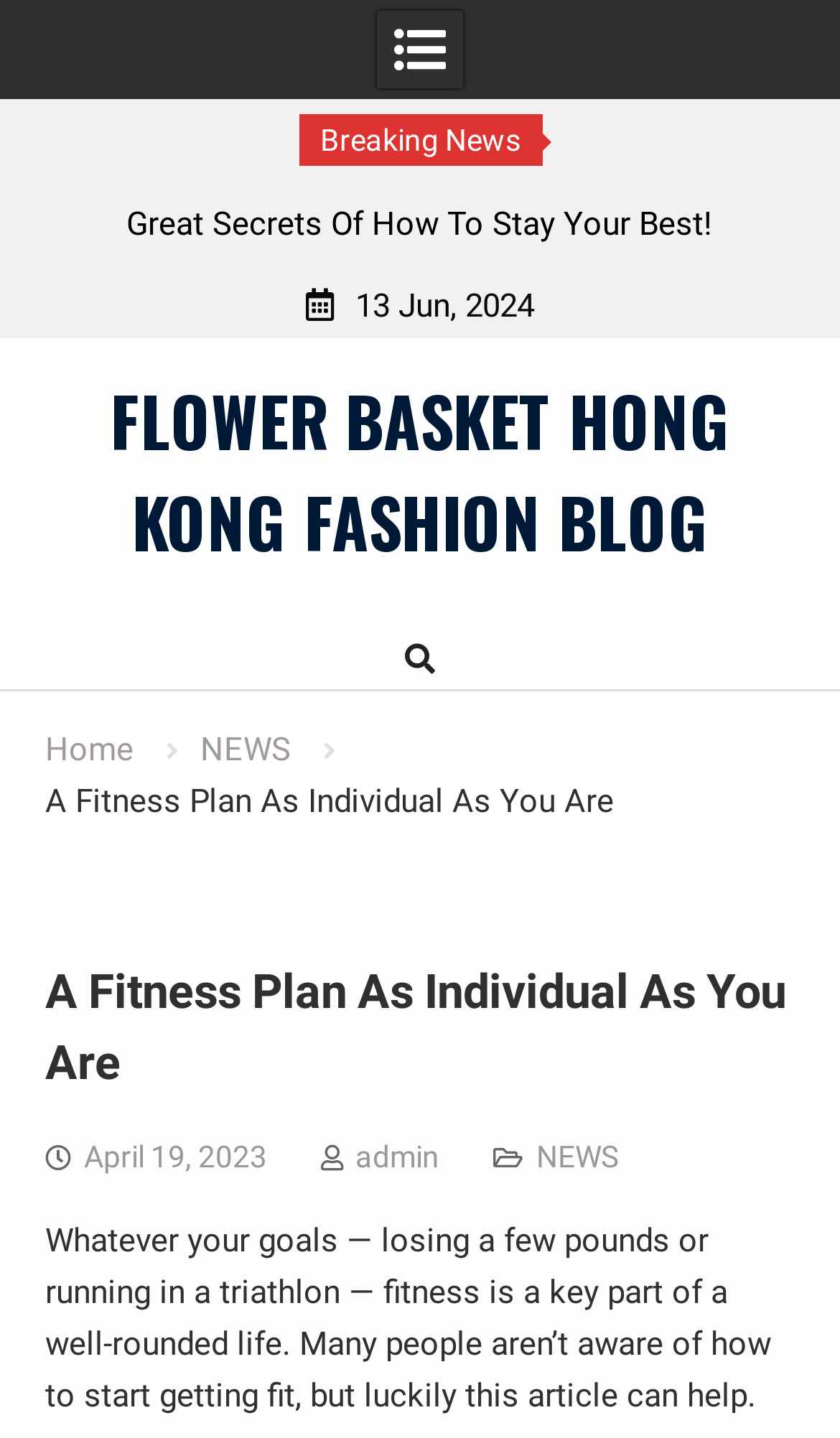Please determine the bounding box coordinates of the element to click in order to execute the following instruction: "Read the article about fitness plan". The coordinates should be four float numbers between 0 and 1, specified as [left, top, right, bottom].

[0.053, 0.666, 0.947, 0.764]